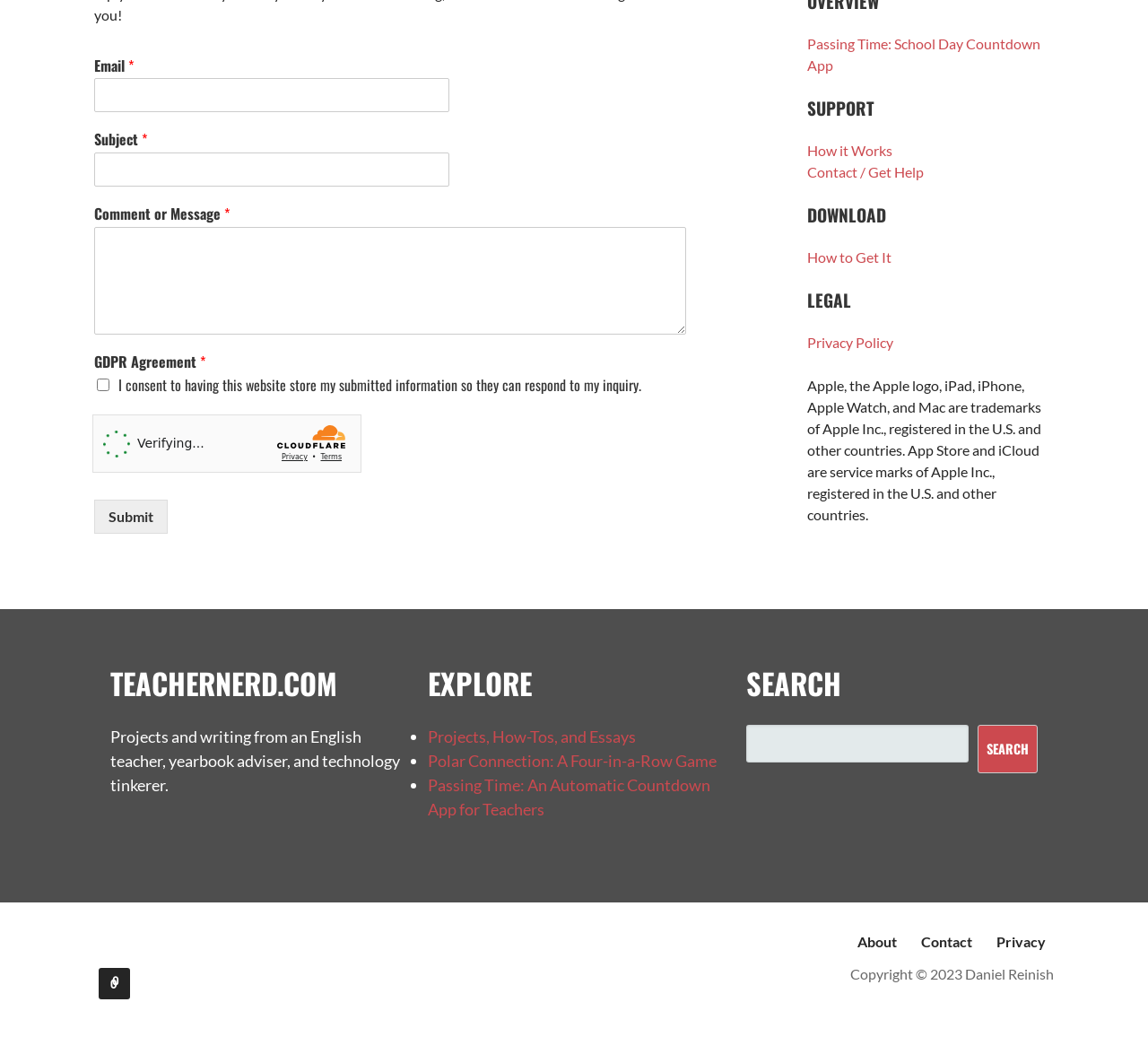Highlight the bounding box of the UI element that corresponds to this description: "Privacy".

[0.868, 0.899, 0.911, 0.916]